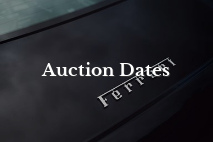Detail every aspect of the image in your description.

The image features the text "Auction Dates" prominently displayed above the iconic badge of a Ferrari, set against a sleek black background. This visual conveys a sense of sophistication and excitement associated with upcoming auctions, particularly those featuring luxury vehicles like Ferraris. The juxtaposition of the text and the emblem evokes anticipation among car enthusiasts and bidders, highlighting the allure of classic and sports car auctions.